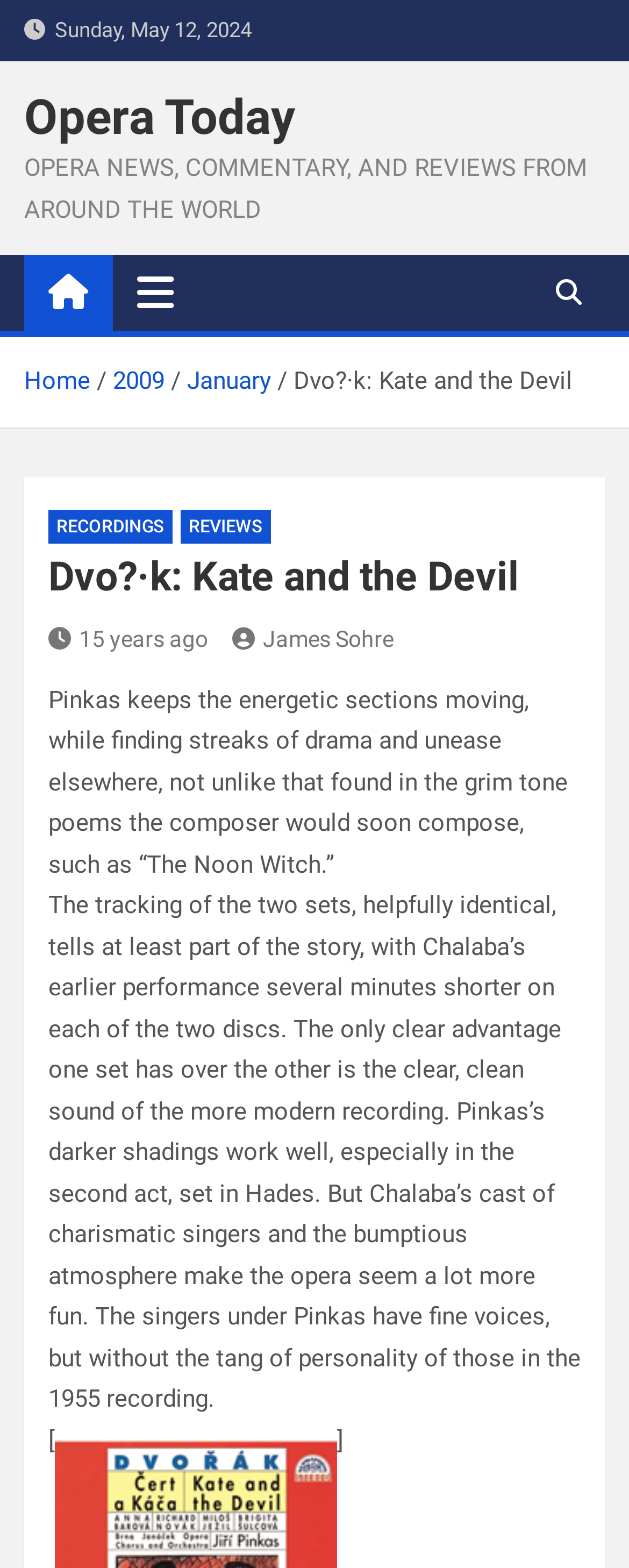Determine the bounding box for the described UI element: "aria-label="Toggle navigation"".

[0.179, 0.163, 0.315, 0.21]